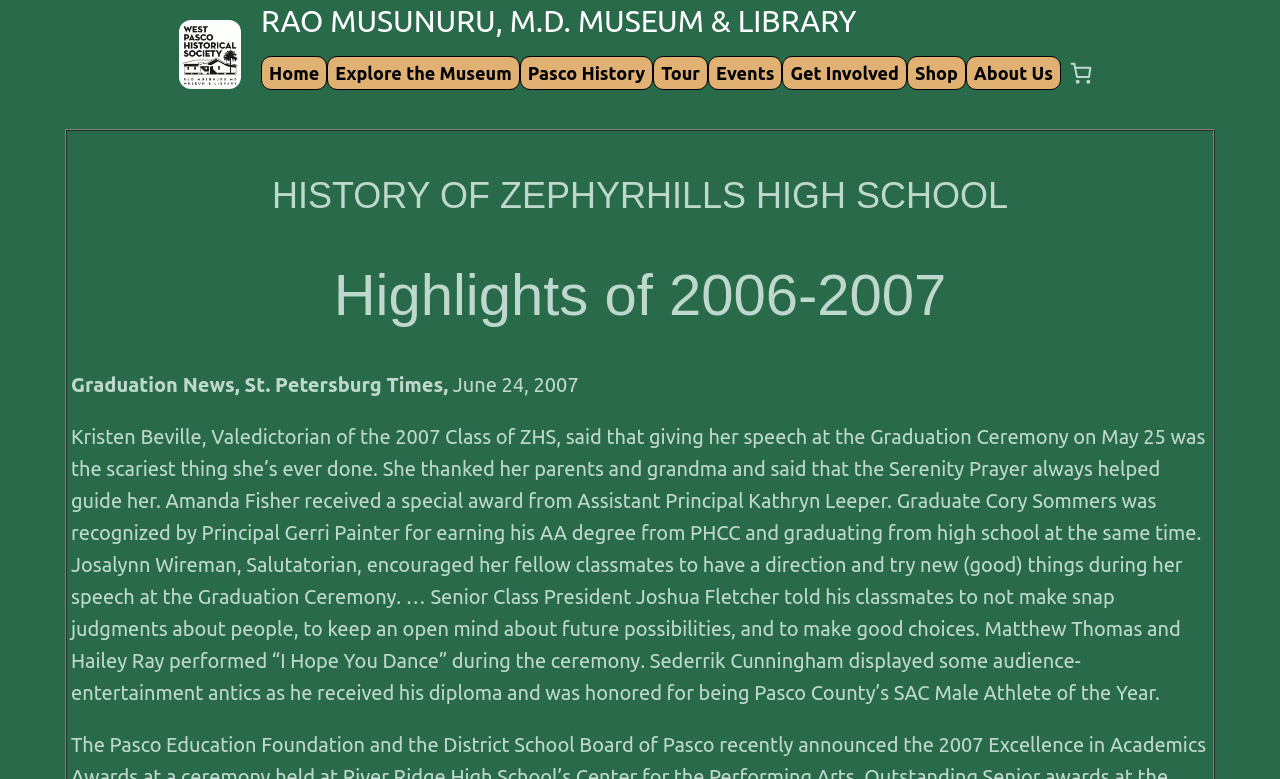Please determine the primary heading and provide its text.

Highlights of 2006-2007